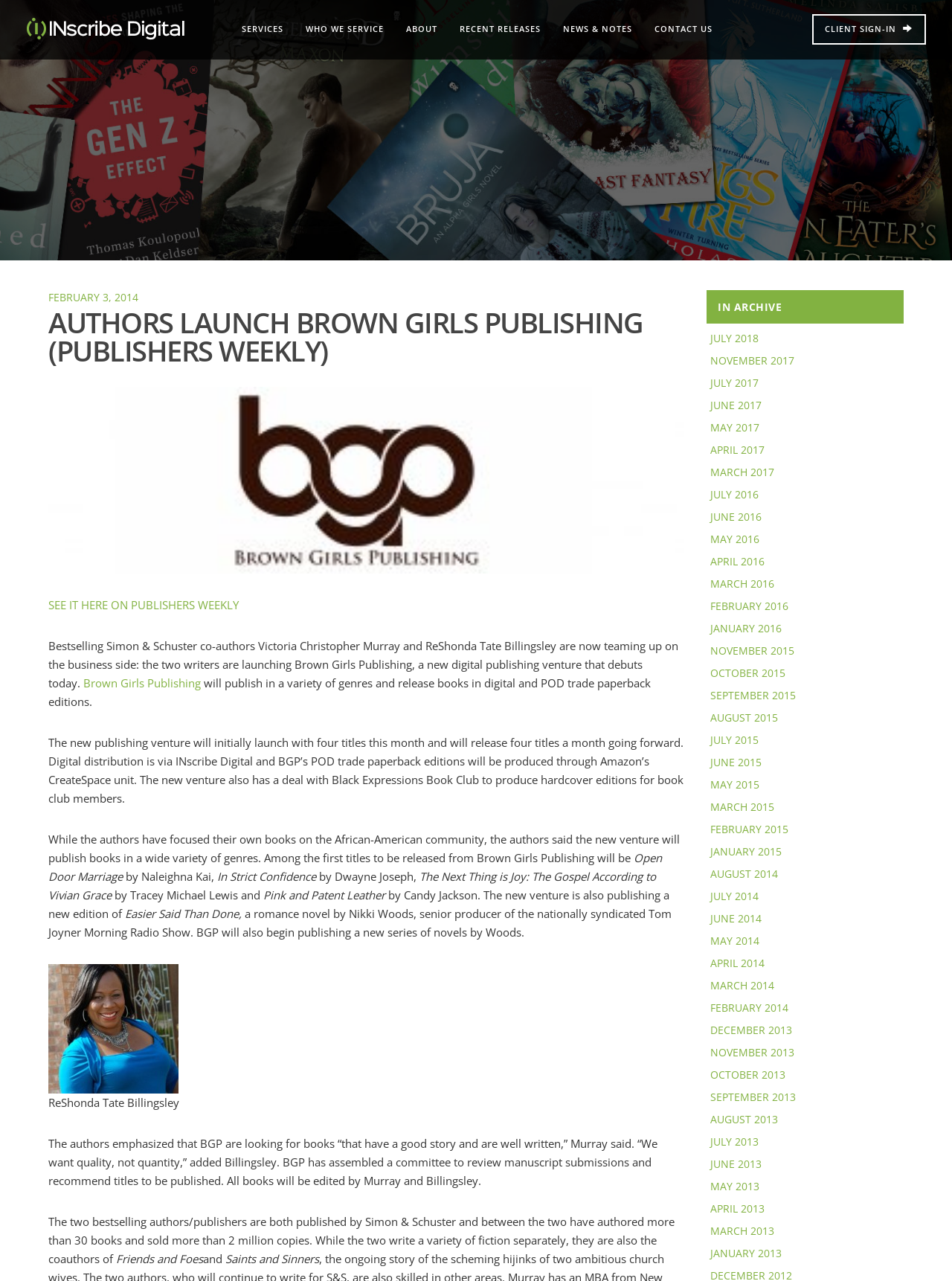Provide the bounding box coordinates of the section that needs to be clicked to accomplish the following instruction: "Sign in as a client."

[0.853, 0.011, 0.973, 0.035]